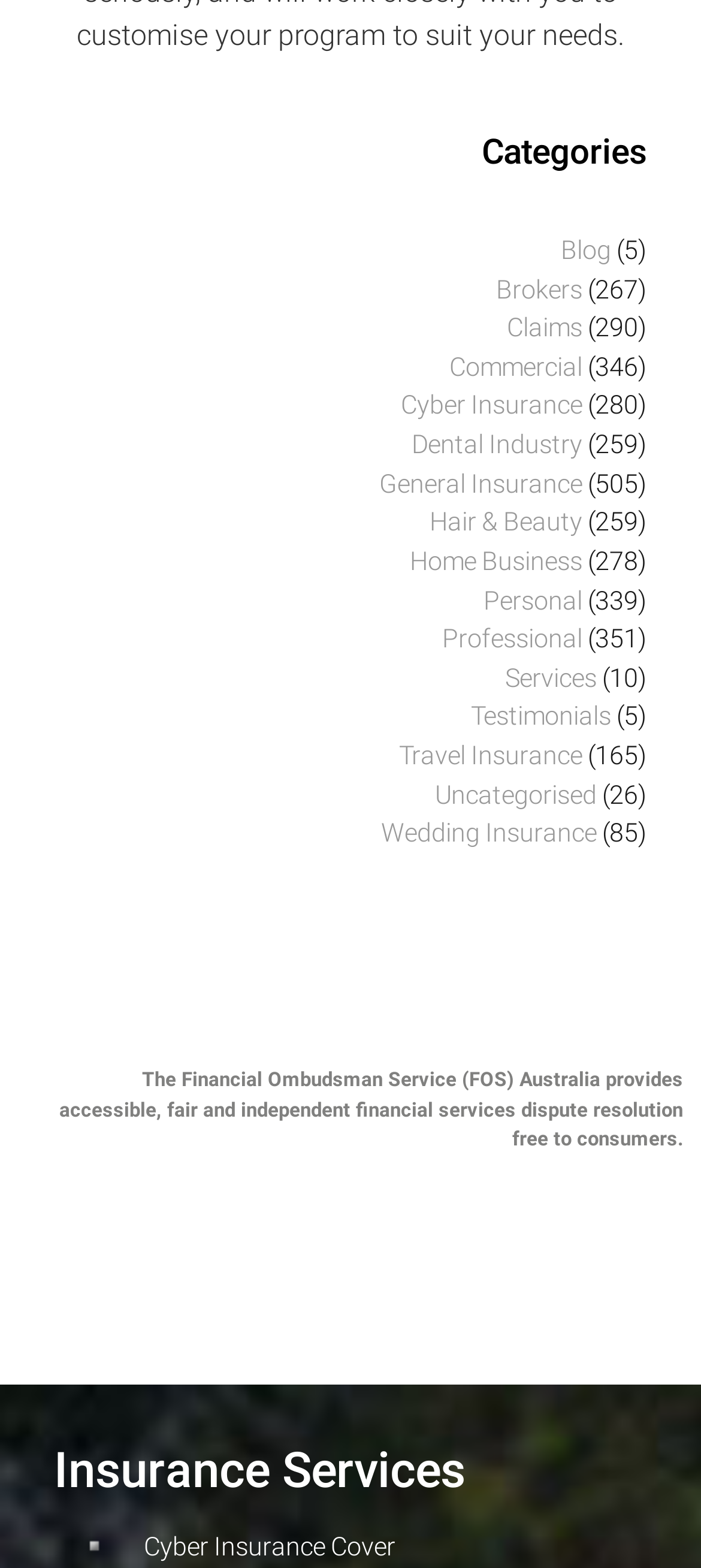How many images are there on the webpage?
Answer the question with detailed information derived from the image.

I counted the number of image elements on the webpage, and there are 6 images, each associated with a link.